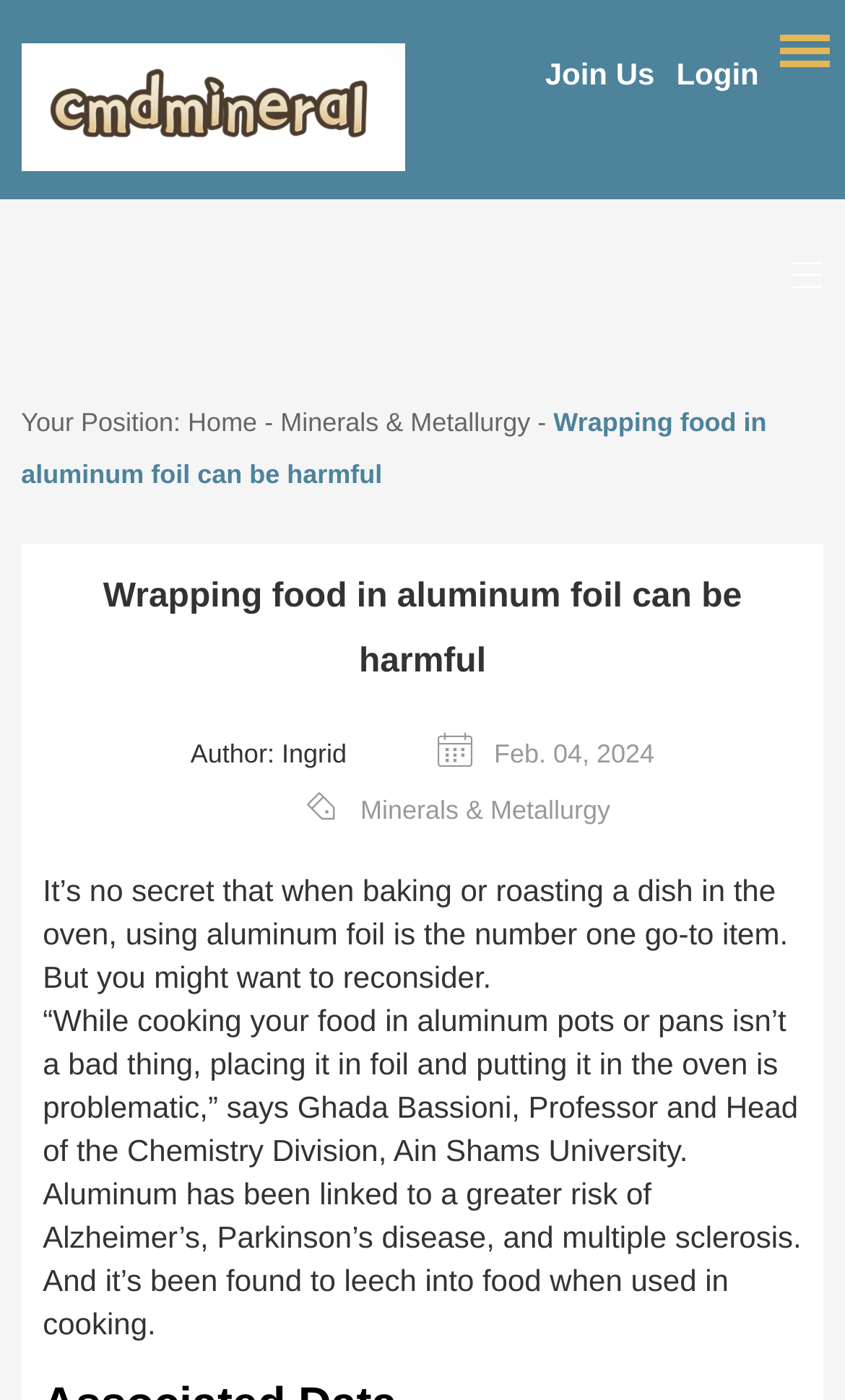Show the bounding box coordinates for the HTML element as described: "Minerals & Metallurgy".

[0.332, 0.291, 0.628, 0.313]